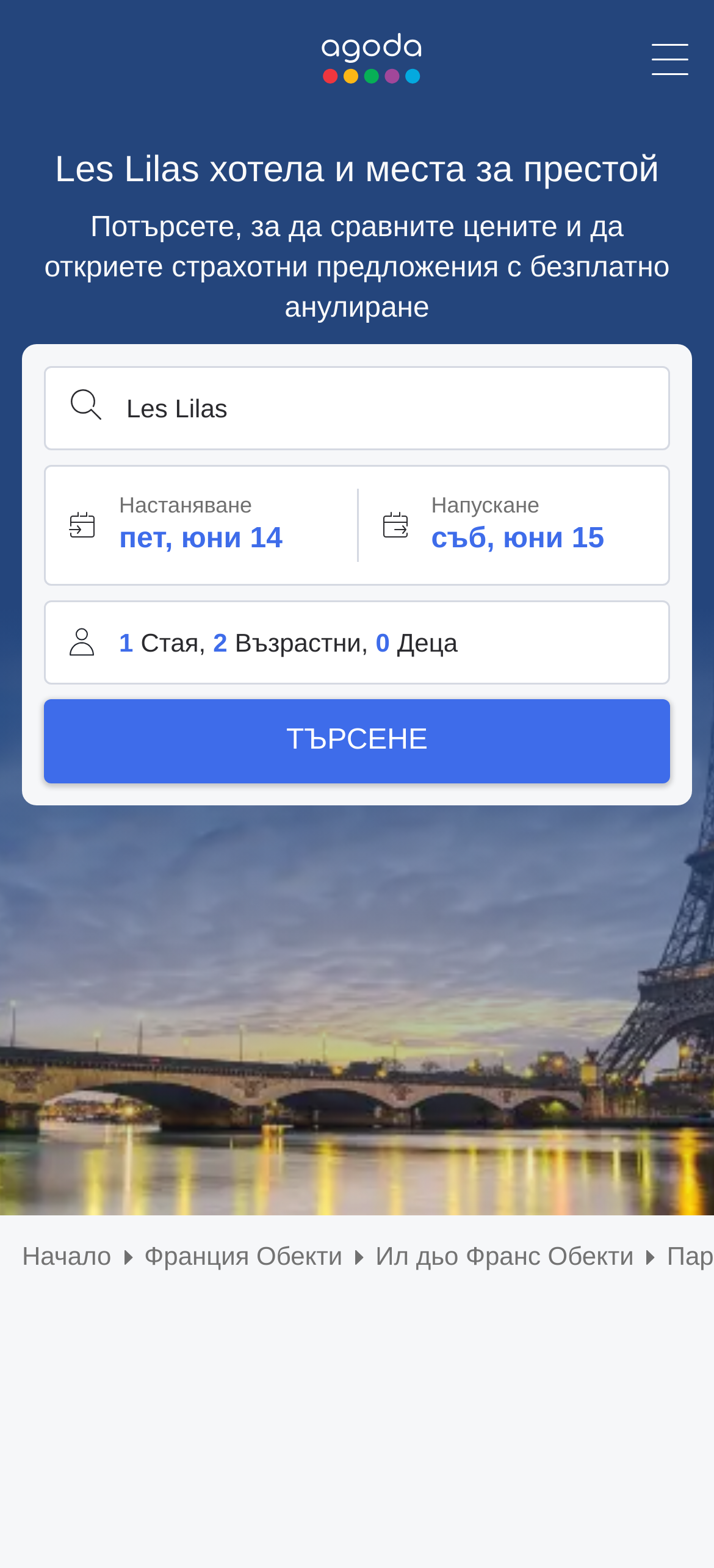What is the default check-out date?
Give a comprehensive and detailed explanation for the question.

I examined the button element with the text 'Настаняване пет, юни 14 Напускане съб, юни 15' and found that the default check-out date is June 15.